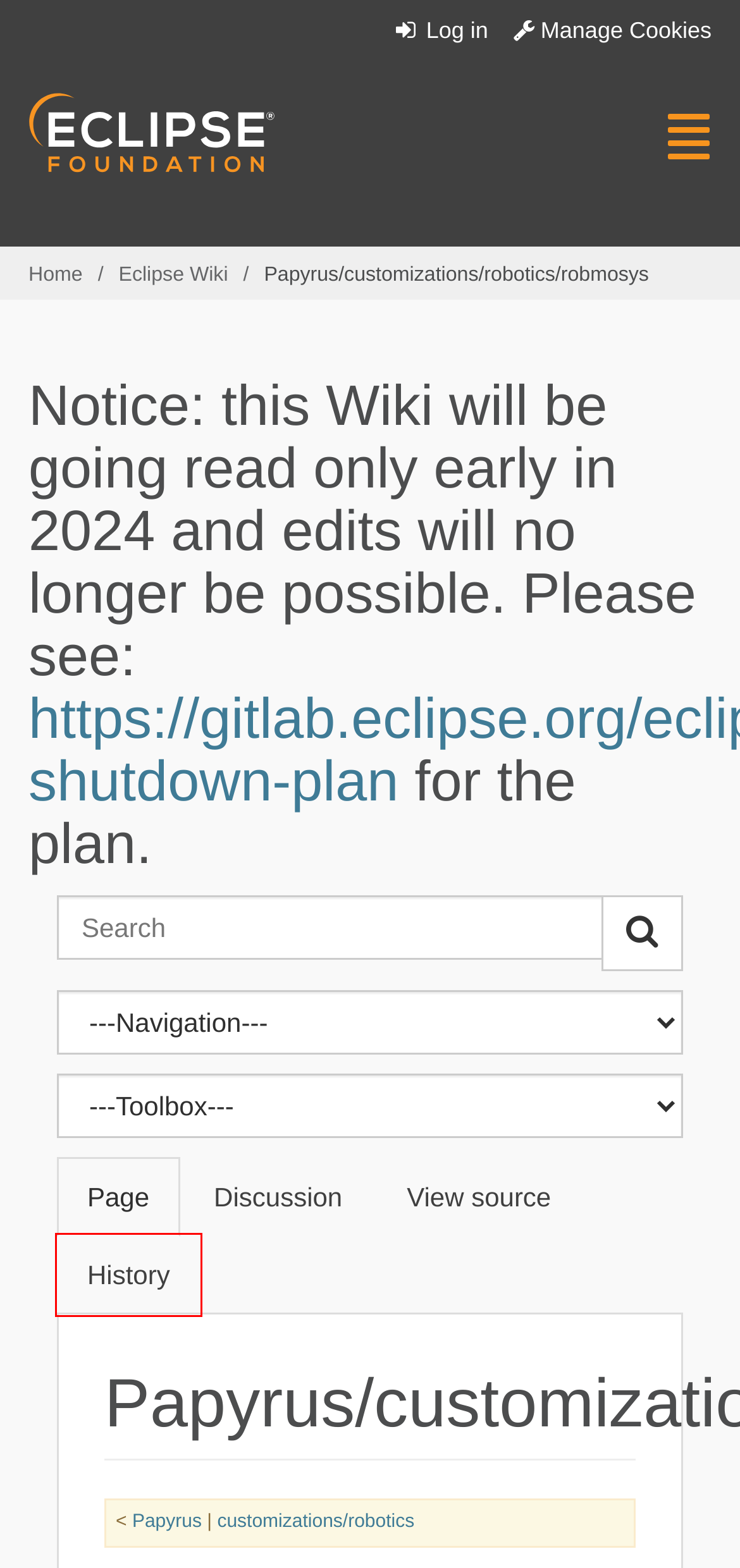Given a webpage screenshot with a red bounding box around a particular element, identify the best description of the new webpage that will appear after clicking on the element inside the red bounding box. Here are the candidates:
A. Sponsor the Eclipse IDE | The Eclipse Foundation
B. The Community for Open Collaboration and Innovation | The Eclipse Foundation
C. Eclipse Foundation AISBL Board of Directors | The Eclipse Foundation
D. Eclipse Logos and Artwork | The Eclipse Foundation
E. Eclipse Foundation status
F. Login required - Eclipsepedia
G. Revision history of "Papyrus/customizations/robotics/robmosys/index.php" - Eclipsepedia
H. Research @ Eclipse Foundation | Research | The Eclipse Foundation

G